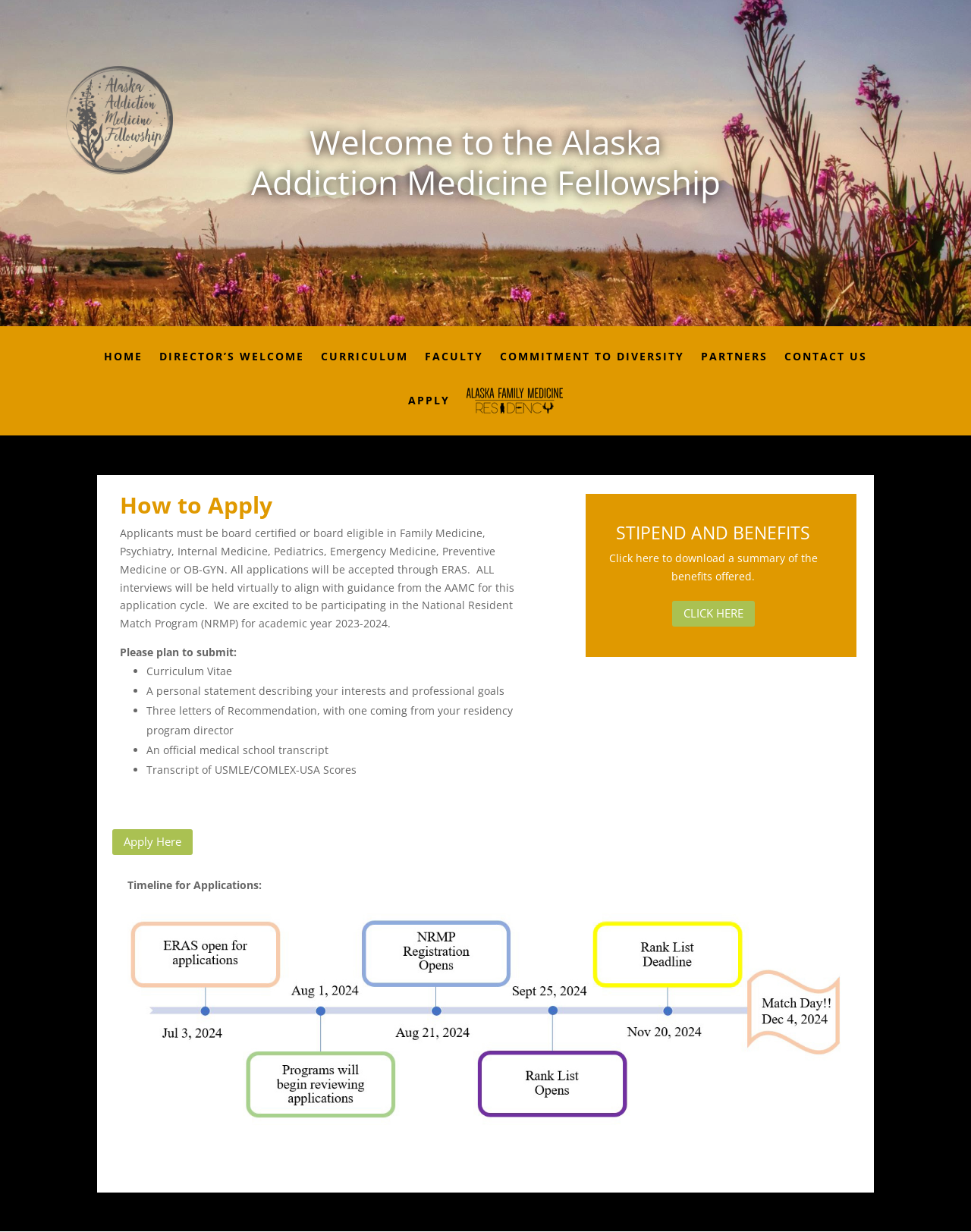How many letters of recommendation are required?
Ensure your answer is thorough and detailed.

The webpage states that applicants must submit three letters of recommendation, with one coming from their residency program director.